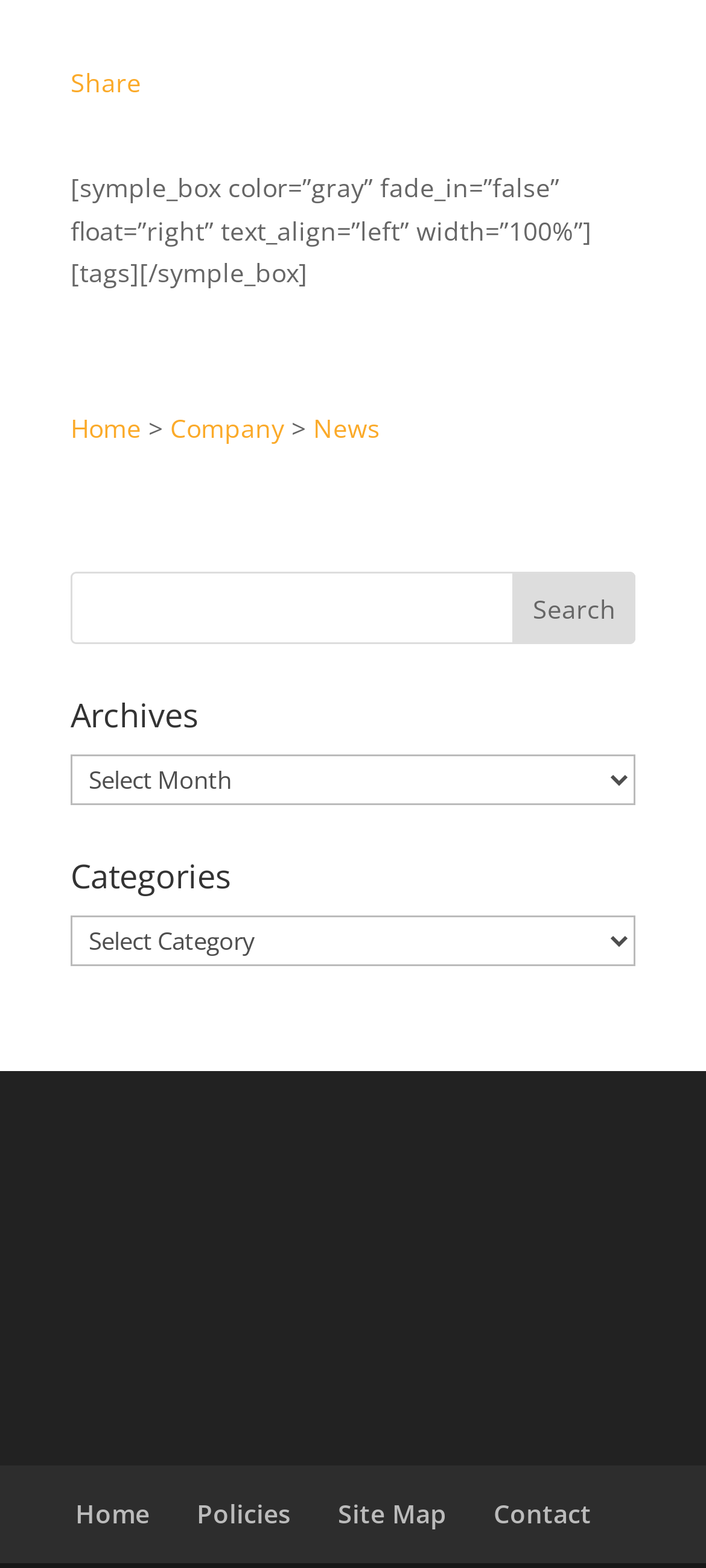Locate the bounding box coordinates of the region to be clicked to comply with the following instruction: "Select an archive". The coordinates must be four float numbers between 0 and 1, in the form [left, top, right, bottom].

[0.1, 0.481, 0.9, 0.513]